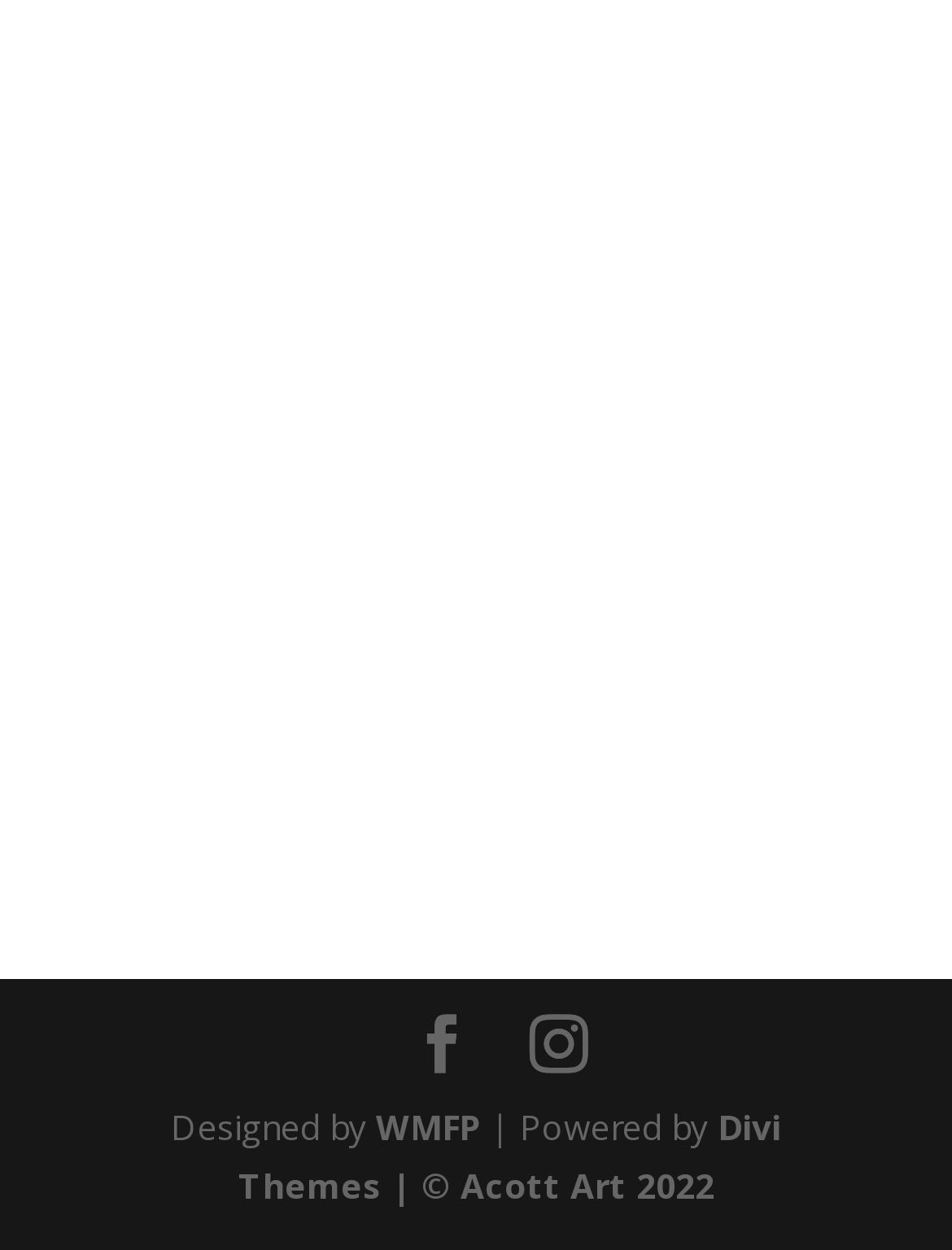Reply to the question below using a single word or brief phrase:
What is the name of the website owner?

Acott Art